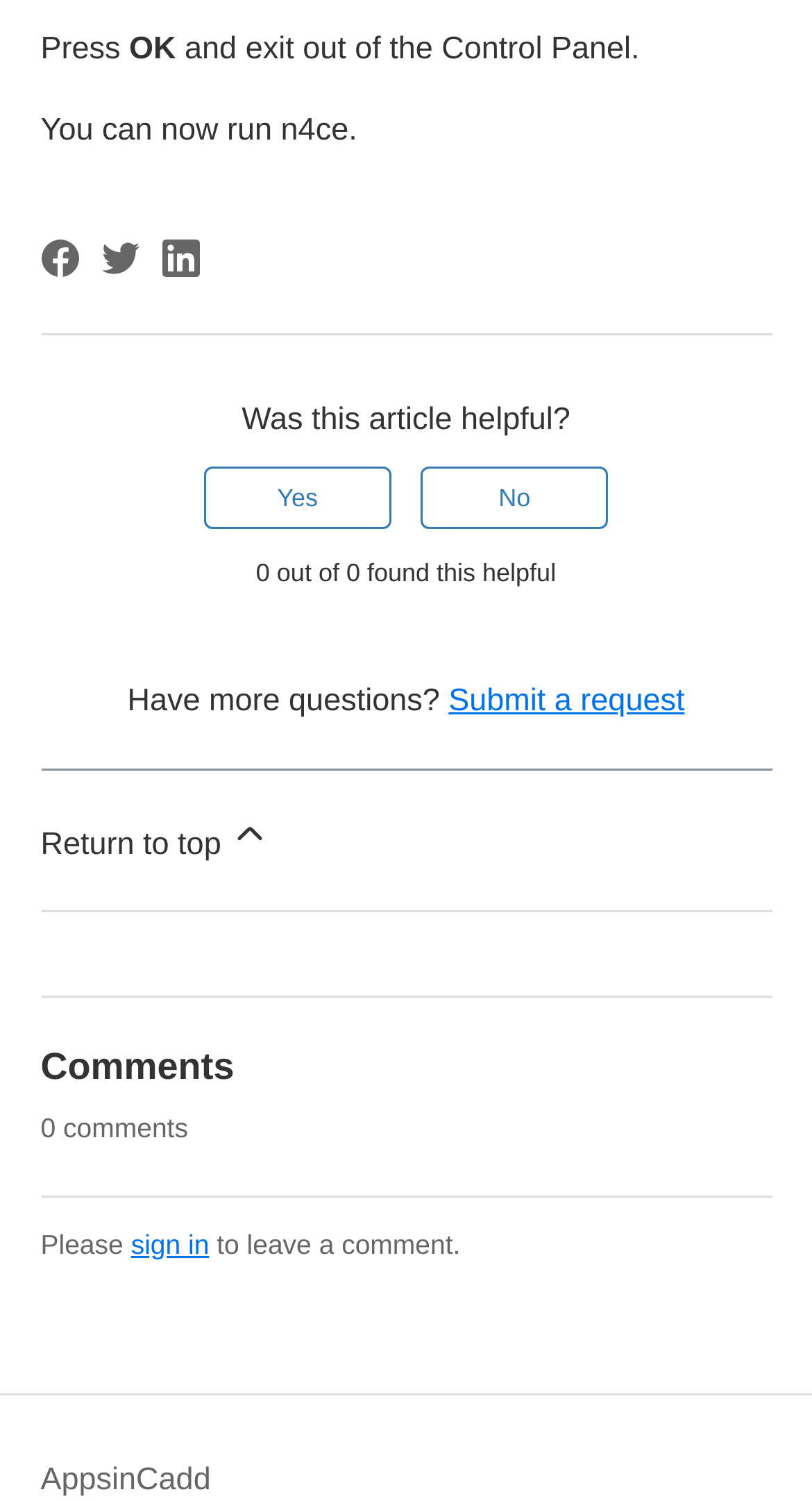Find the bounding box coordinates corresponding to the UI element with the description: "Return to top". The coordinates should be formatted as [left, top, right, bottom], with values as floats between 0 and 1.

[0.05, 0.513, 0.95, 0.607]